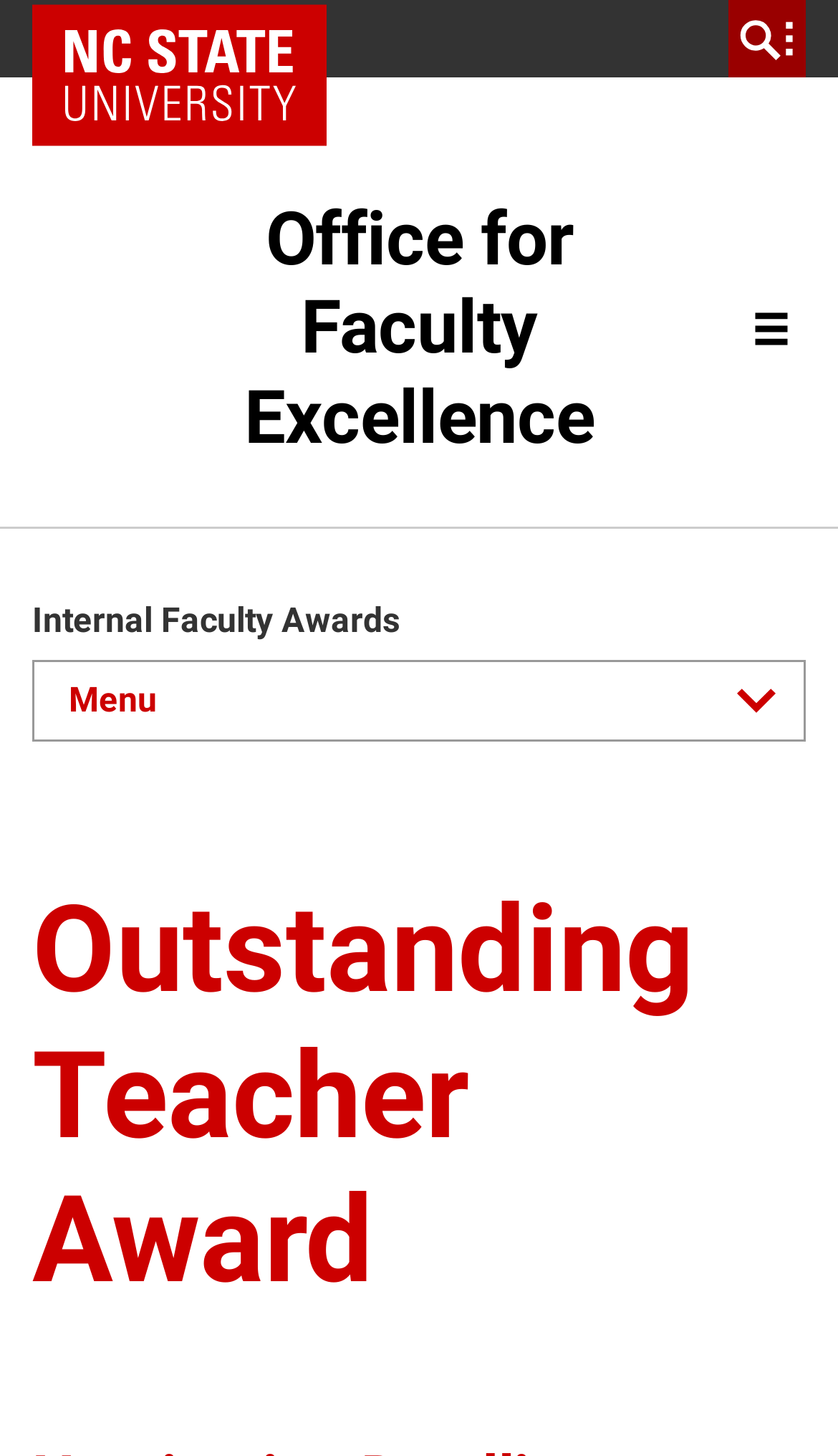How many links are present in the navigation bar?
Look at the screenshot and give a one-word or phrase answer.

At least 2